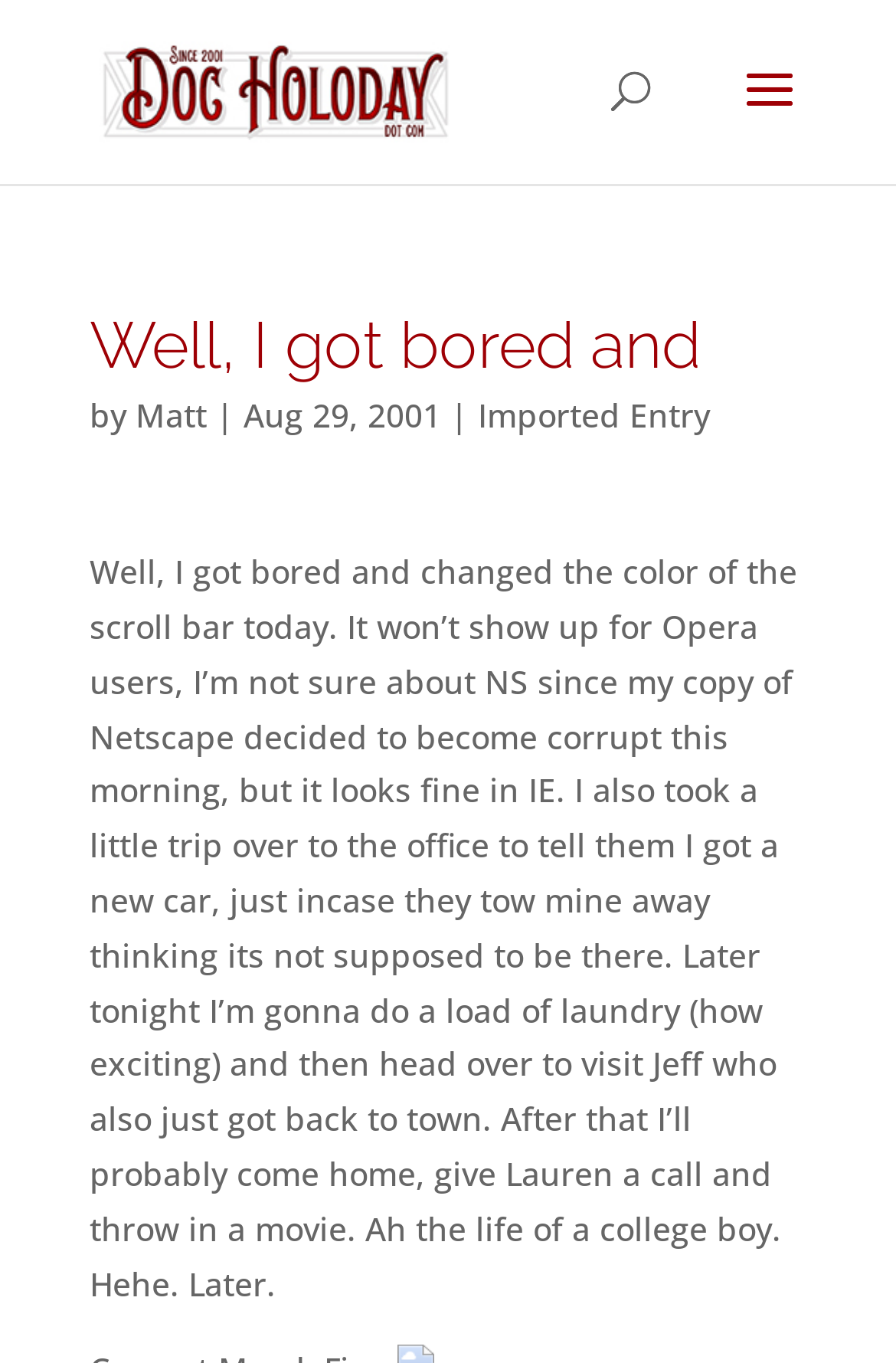Provide your answer in a single word or phrase: 
What is the author's new possession?

A new car